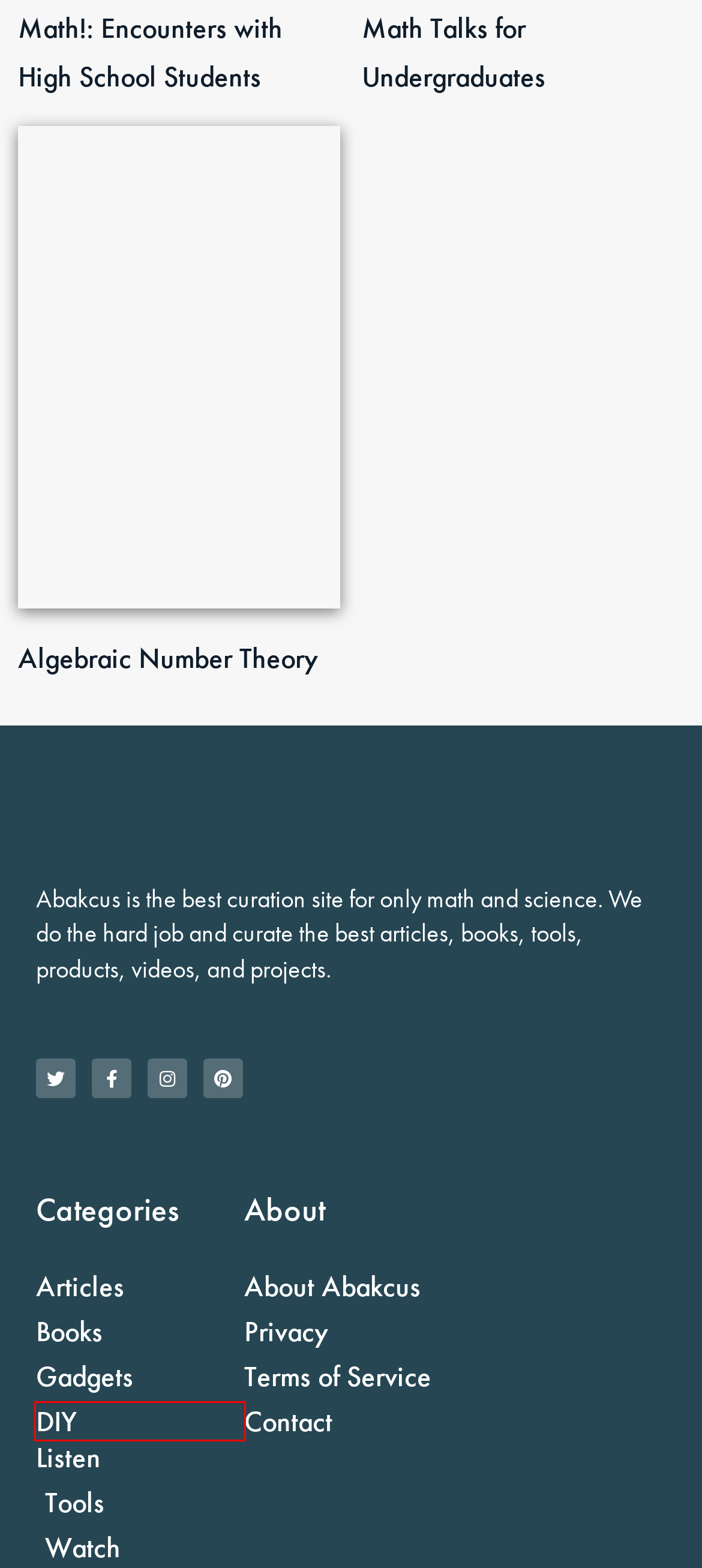A screenshot of a webpage is given, marked with a red bounding box around a UI element. Please select the most appropriate webpage description that fits the new page after clicking the highlighted element. Here are the candidates:
A. Best articles about math and science on the Internet | Abakcus
B. Tools - Abakcus
C. Algebraic Number Theory | Books | Abakcus
D. Terms of Service | Abakcus
E. List of the Best Mathematics and Science Podcasts - Abakcus
F. Coolest educational products and gifts on Amazon - Abakcus
G. The Curation of the Greatest Educational DIY Projects | Abakcus
H. Amazing Math & Science Books for Lifelong Learners | Abakcus

G